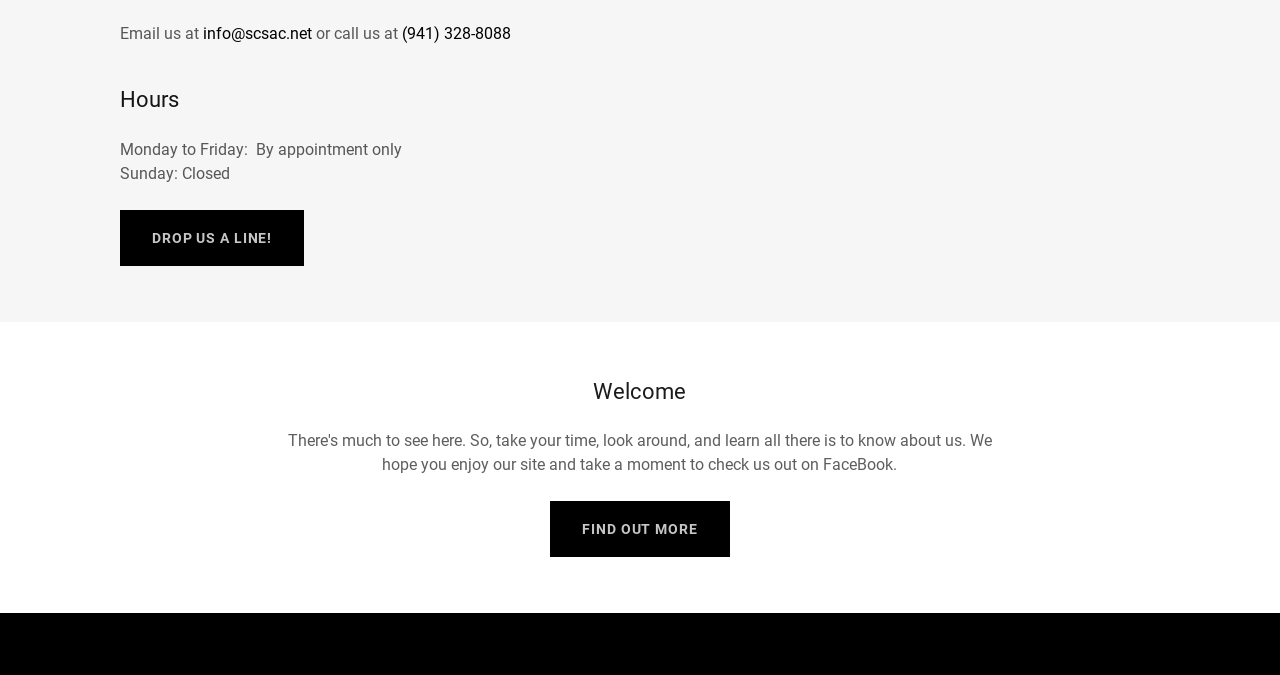What is the email address to contact?
Give a single word or phrase as your answer by examining the image.

info@scsac.net